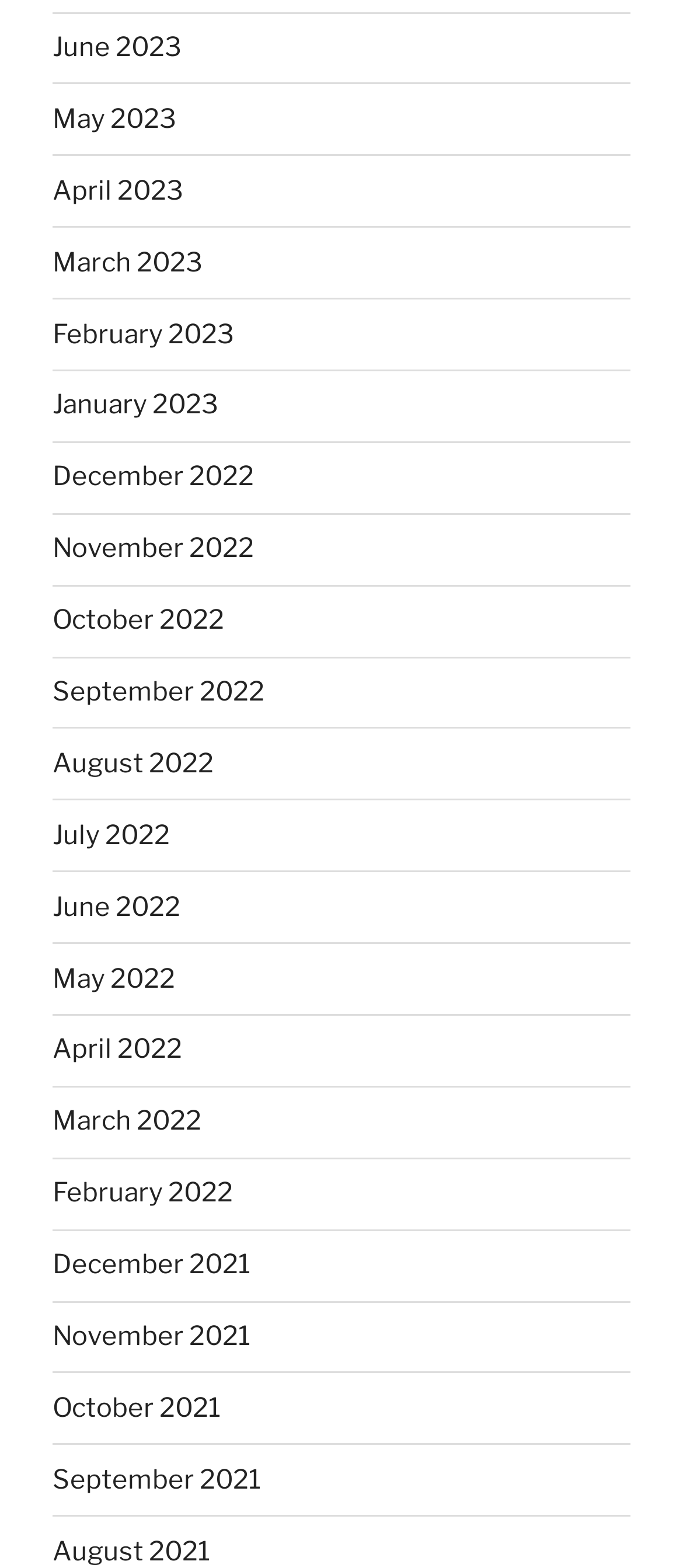Locate the bounding box coordinates of the area where you should click to accomplish the instruction: "view February 2023".

[0.077, 0.203, 0.344, 0.223]